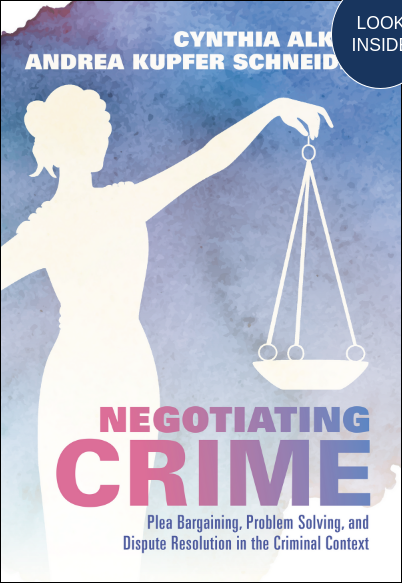What is the symbolic meaning of the balance scale?
Look at the screenshot and provide an in-depth answer.

The balance scale is a symbol of justice and negotiation, as it is often associated with the concept of fairness and balance in the justice system, and in this context, it is specifically mentioned as symbolizing justice and negotiation.